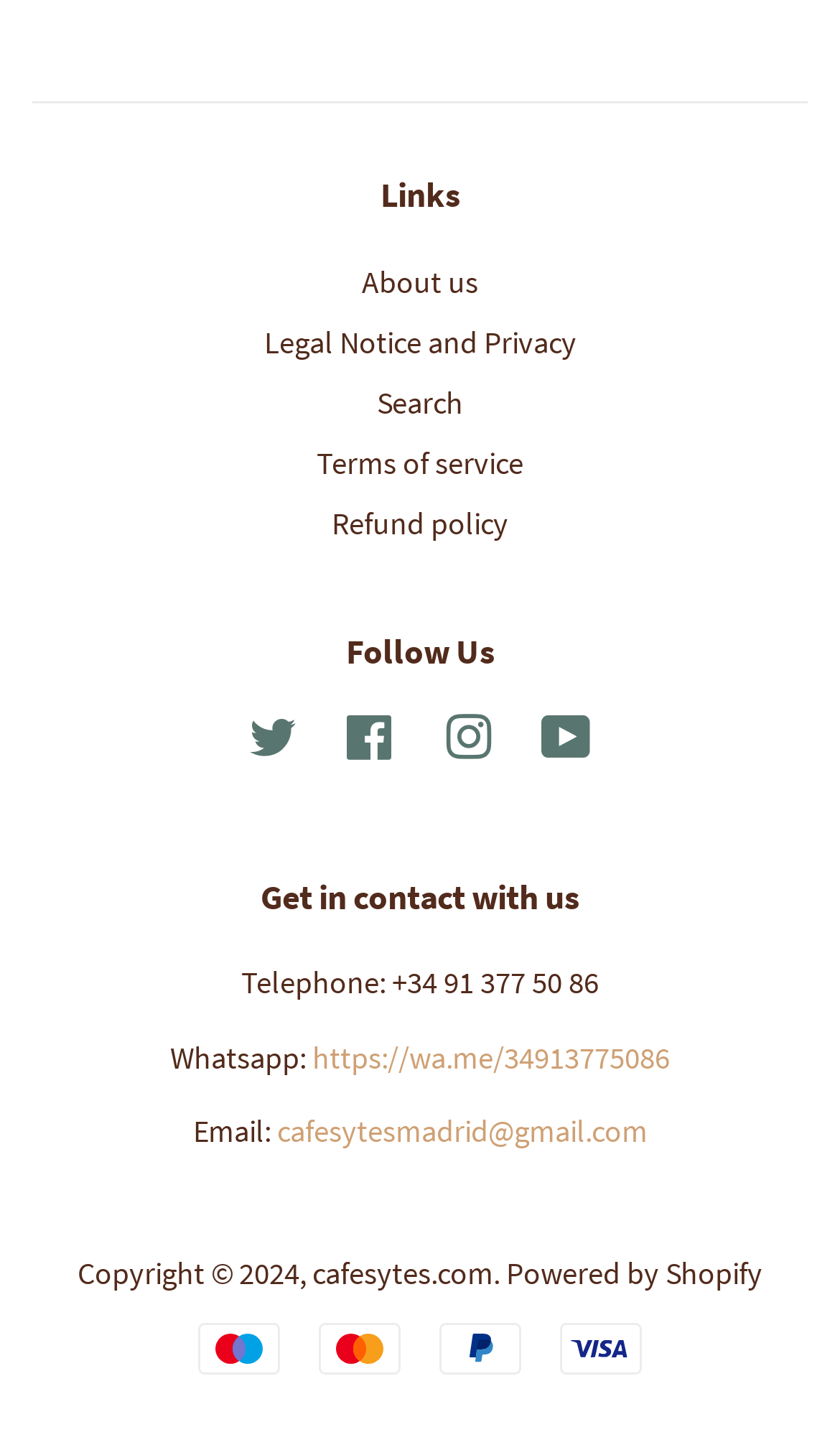Refer to the image and offer a detailed explanation in response to the question: What is the copyright year?

I found the copyright information at the bottom of the page, which is contained in a StaticText element with ID 145, and it mentions the year '2024'.